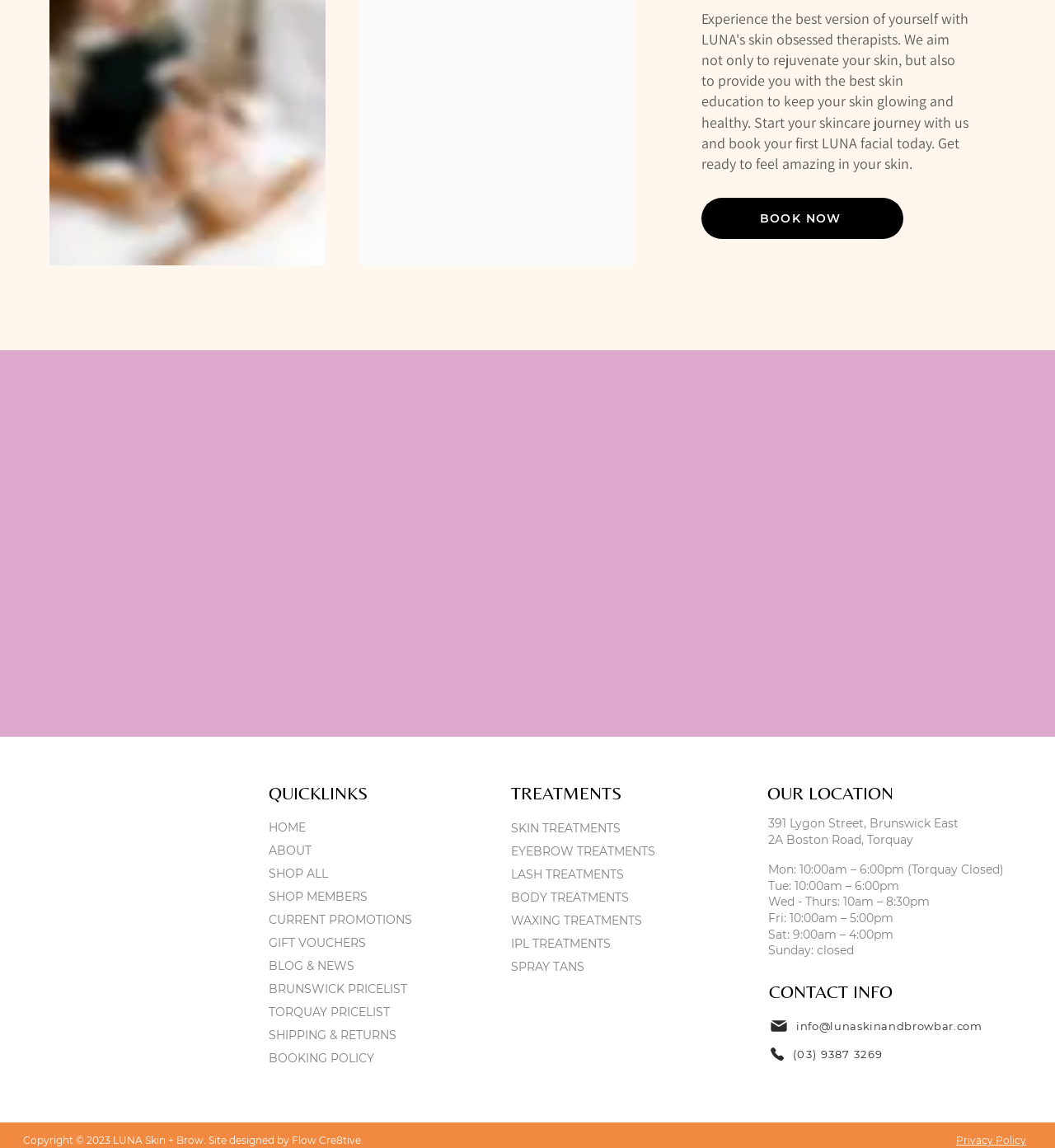Based on the element description: "aria-label="Instagram"", identify the bounding box coordinates for this UI element. The coordinates must be four float numbers between 0 and 1, listed as [left, top, right, bottom].

[0.077, 0.766, 0.095, 0.783]